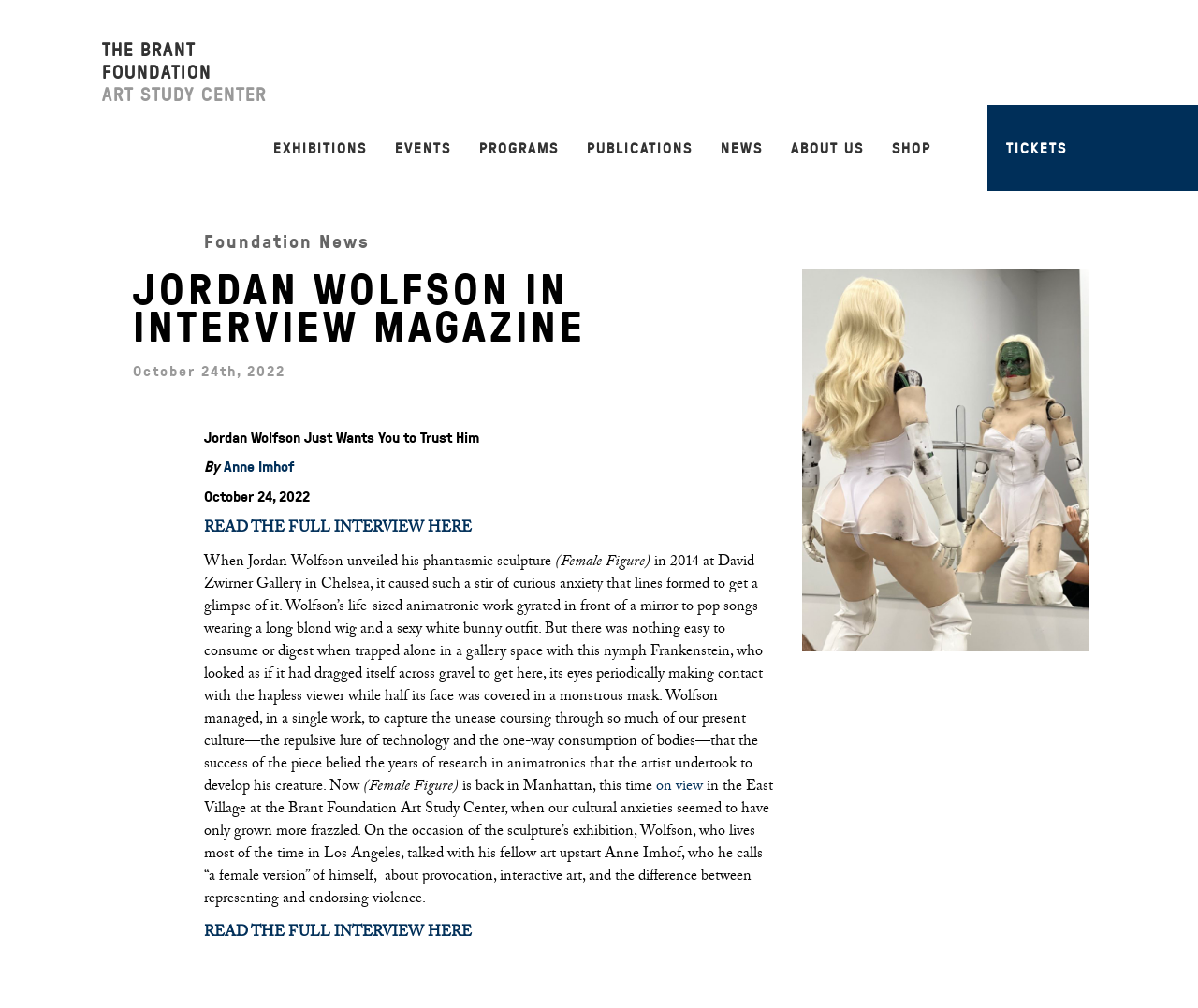Respond concisely with one word or phrase to the following query:
Where is the Brant Foundation Art Study Center located?

East Village